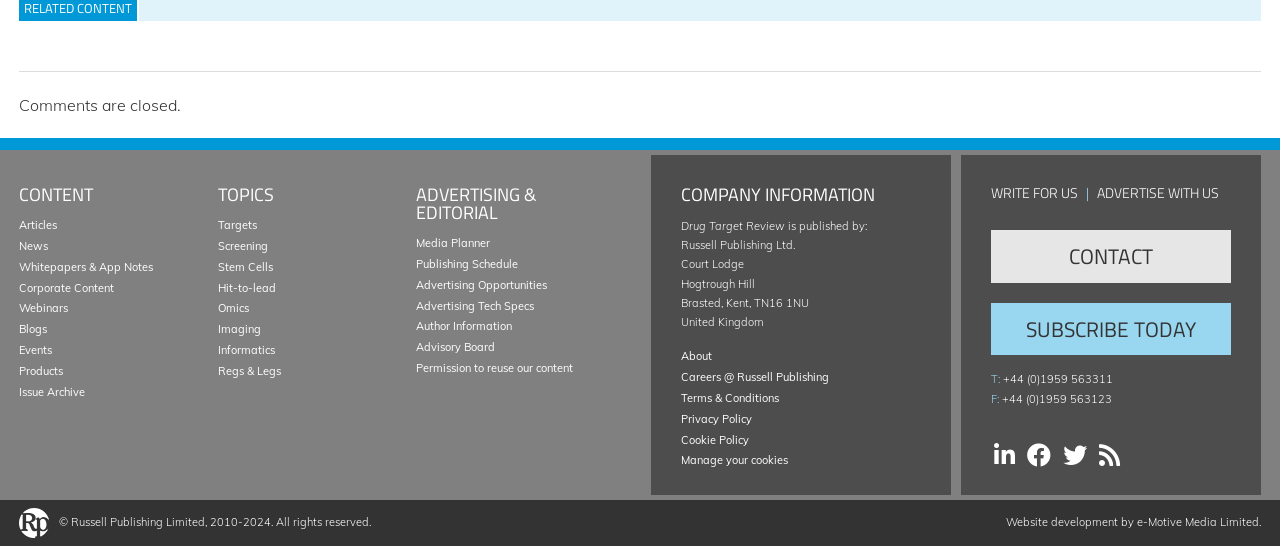Find the bounding box coordinates for the element that must be clicked to complete the instruction: "View the 'Media Planner'". The coordinates should be four float numbers between 0 and 1, indicated as [left, top, right, bottom].

[0.325, 0.432, 0.383, 0.458]